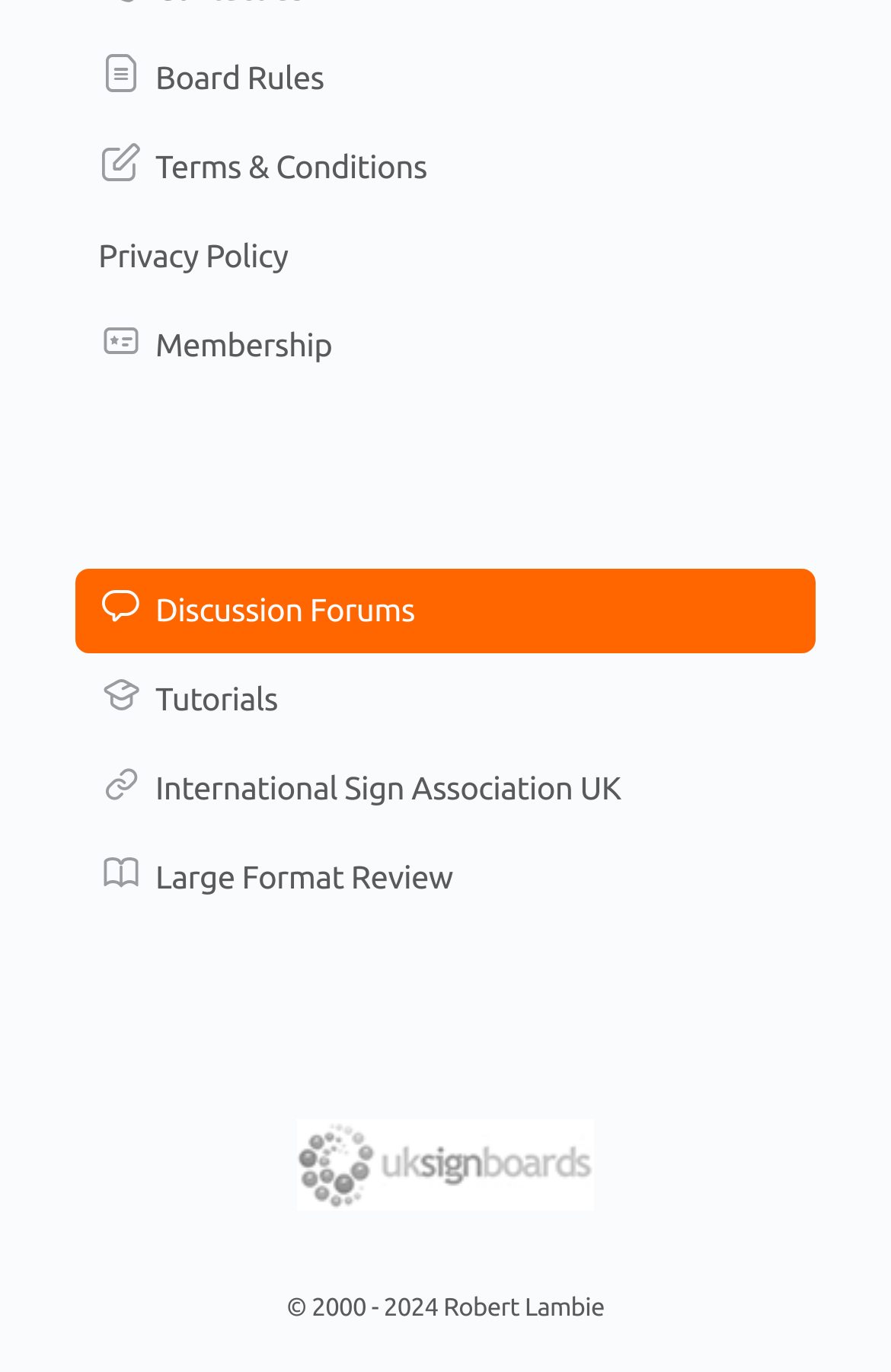How many sections are there on the webpage?
Refer to the screenshot and respond with a concise word or phrase.

3